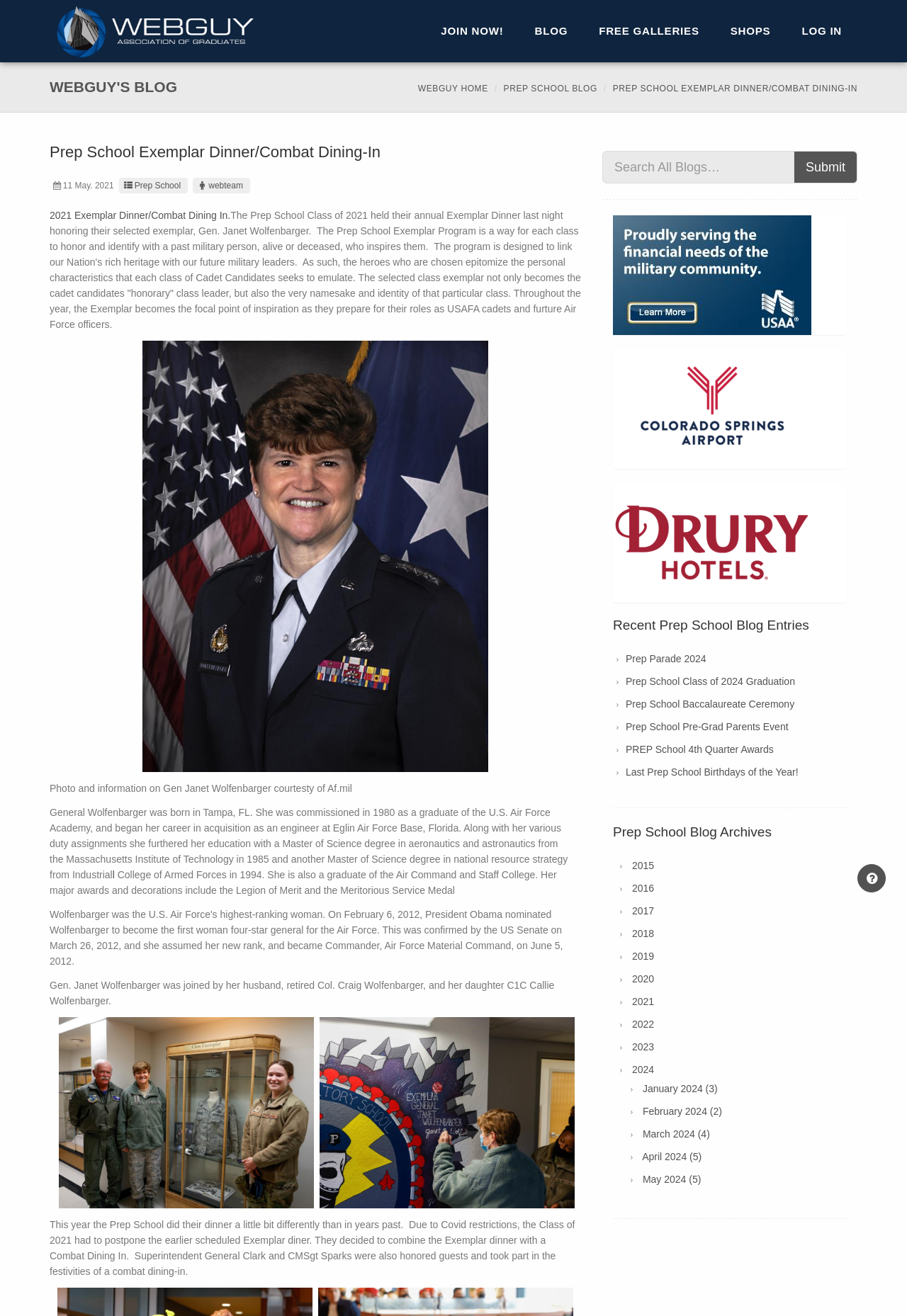Based on the element description PREP School 4th Quarter Awards, identify the bounding box of the UI element in the given webpage screenshot. The coordinates should be in the format (top-left x, top-left y, bottom-right x, bottom-right y) and must be between 0 and 1.

[0.69, 0.565, 0.853, 0.574]